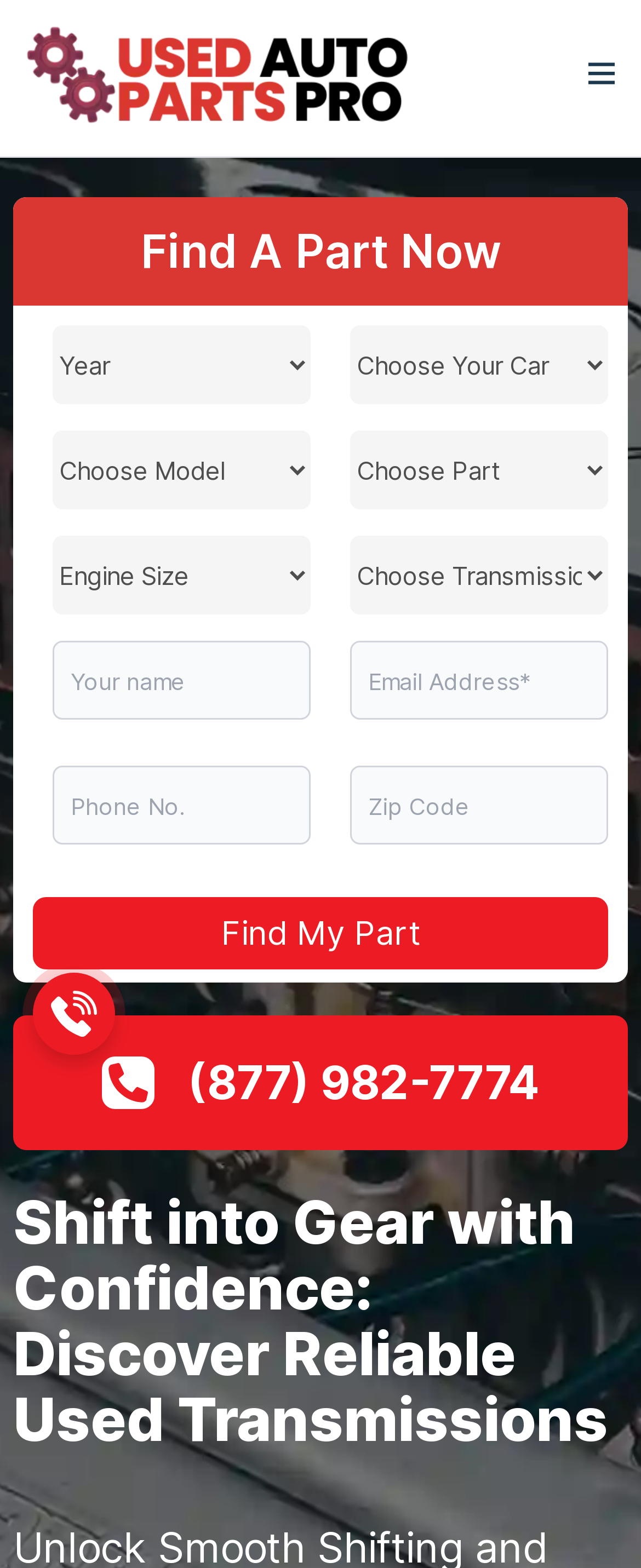Locate the bounding box coordinates of the clickable part needed for the task: "Enter a value".

[0.082, 0.409, 0.485, 0.459]